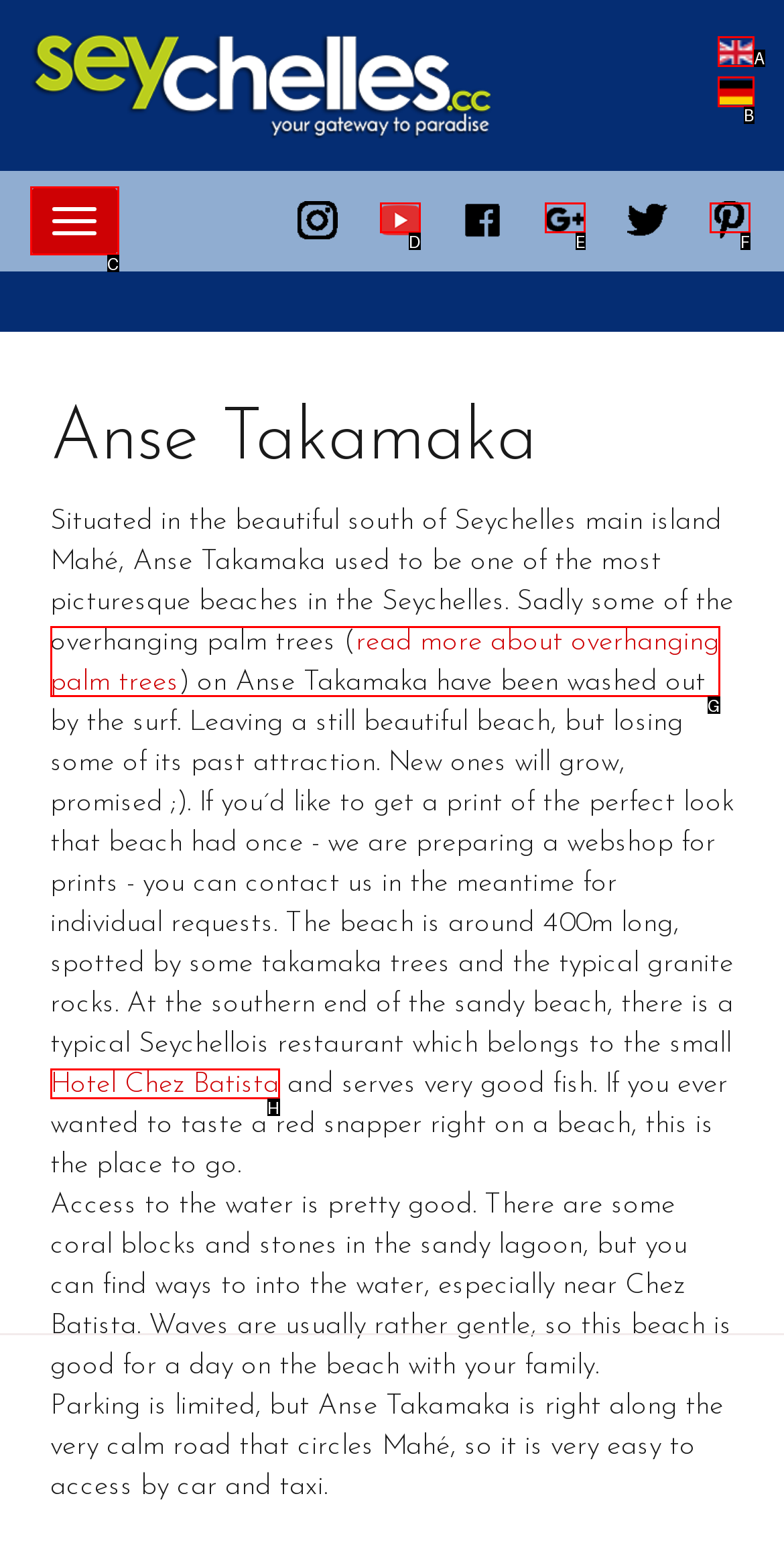Tell me which one HTML element best matches the description: alt="google plus Icon"
Answer with the option's letter from the given choices directly.

E